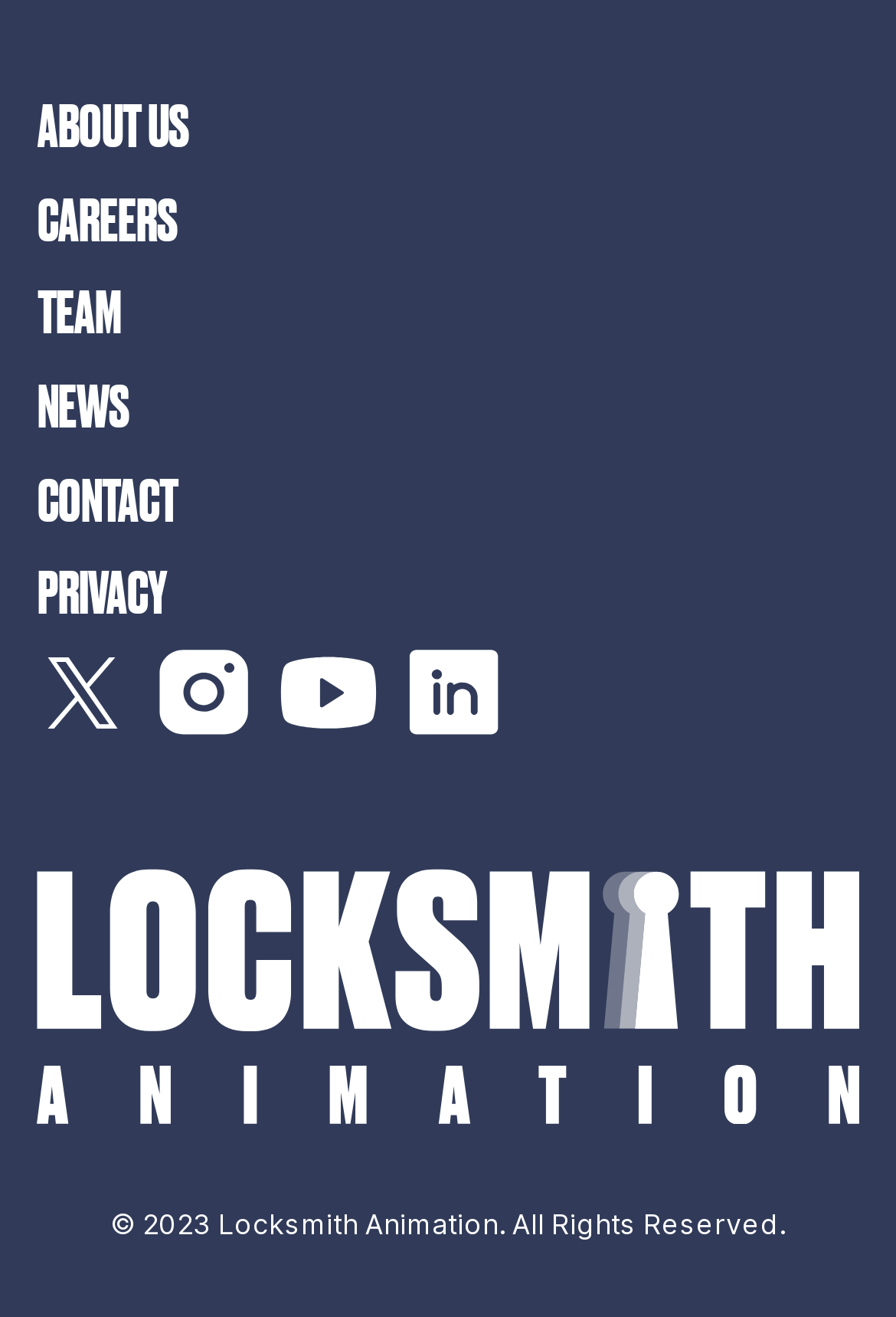Pinpoint the bounding box coordinates of the element that must be clicked to accomplish the following instruction: "go to about us page". The coordinates should be in the format of four float numbers between 0 and 1, i.e., [left, top, right, bottom].

[0.042, 0.065, 0.958, 0.122]